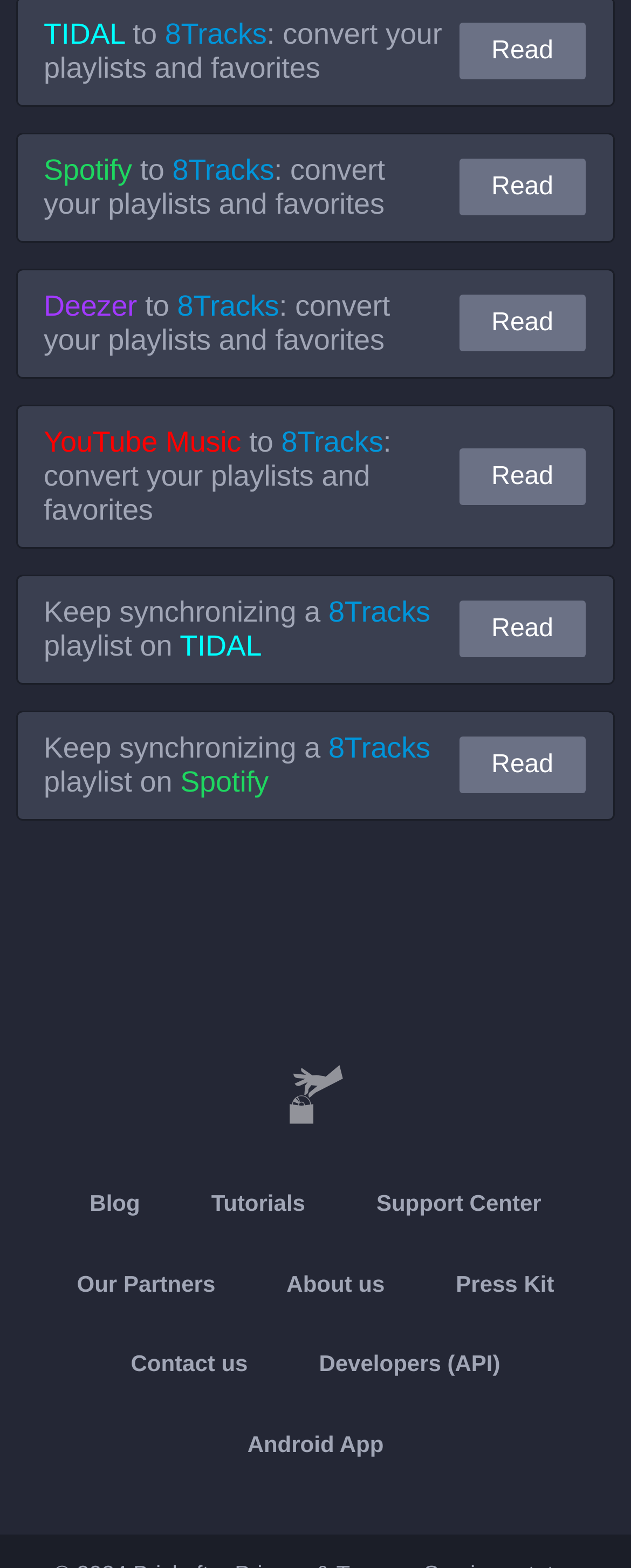Identify the bounding box coordinates for the UI element described as follows: "Support Center". Ensure the coordinates are four float numbers between 0 and 1, formatted as [left, top, right, bottom].

[0.54, 0.742, 0.914, 0.793]